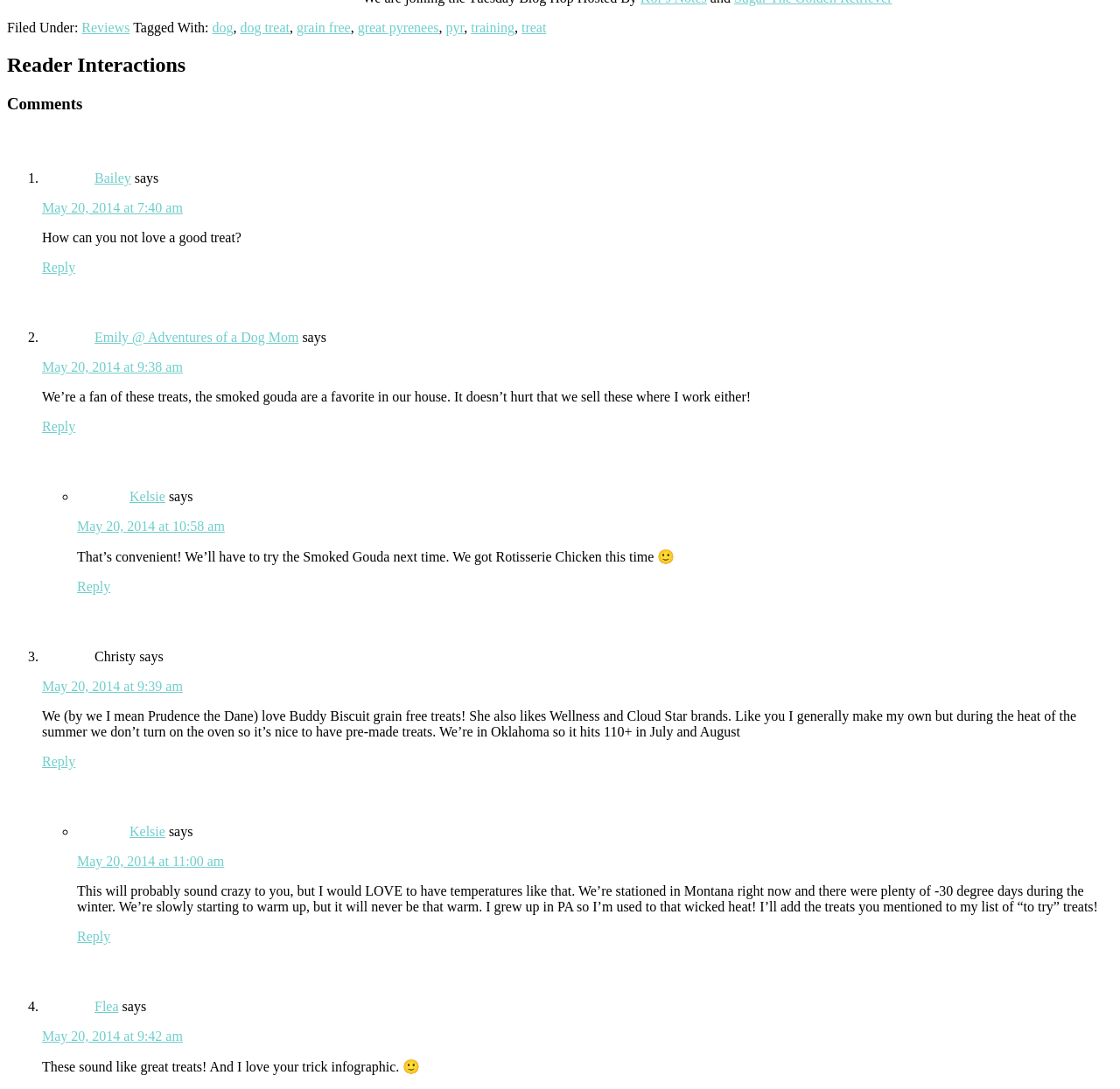What is the topic of discussion in the comments?
From the image, respond using a single word or phrase.

Dog treats